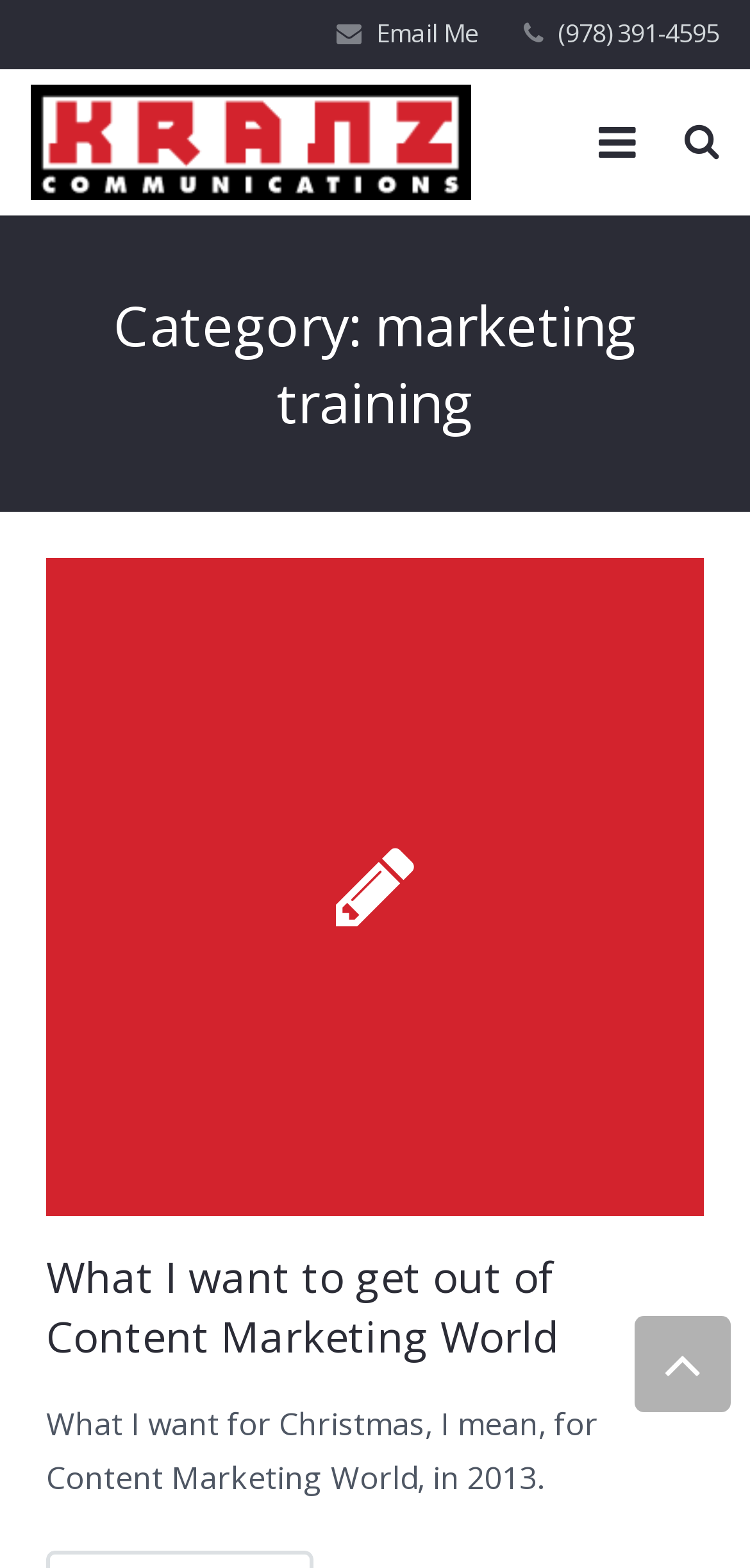Indicate the bounding box coordinates of the element that needs to be clicked to satisfy the following instruction: "Read What I want to get out of Content Marketing World". The coordinates should be four float numbers between 0 and 1, i.e., [left, top, right, bottom].

[0.062, 0.795, 0.744, 0.87]